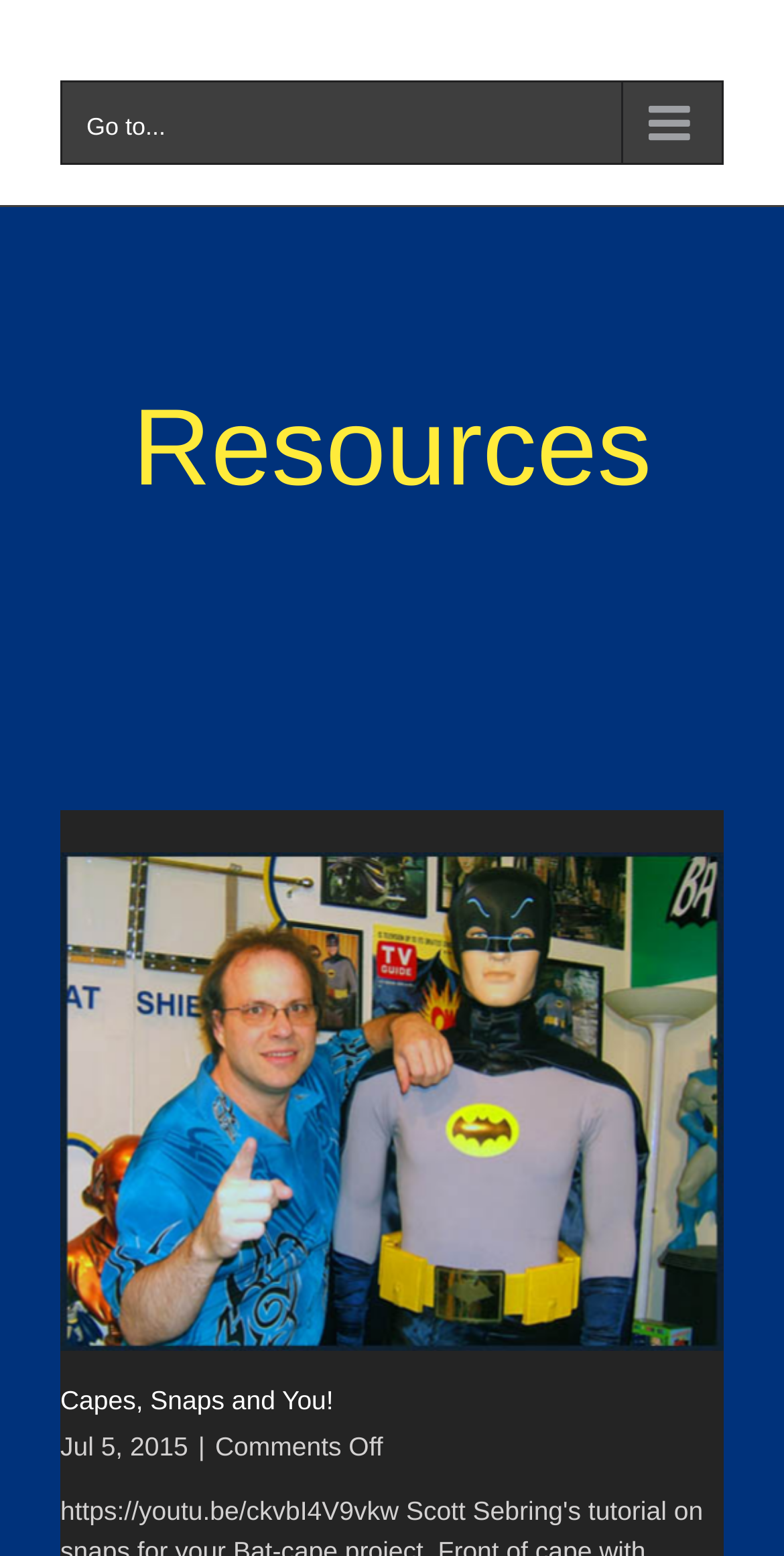How many links are under the 'Resources' heading?
Refer to the image and give a detailed response to the question.

I counted the number of link elements under the 'Resources' heading and found two links with the text 'Capes, Snaps and You!'.